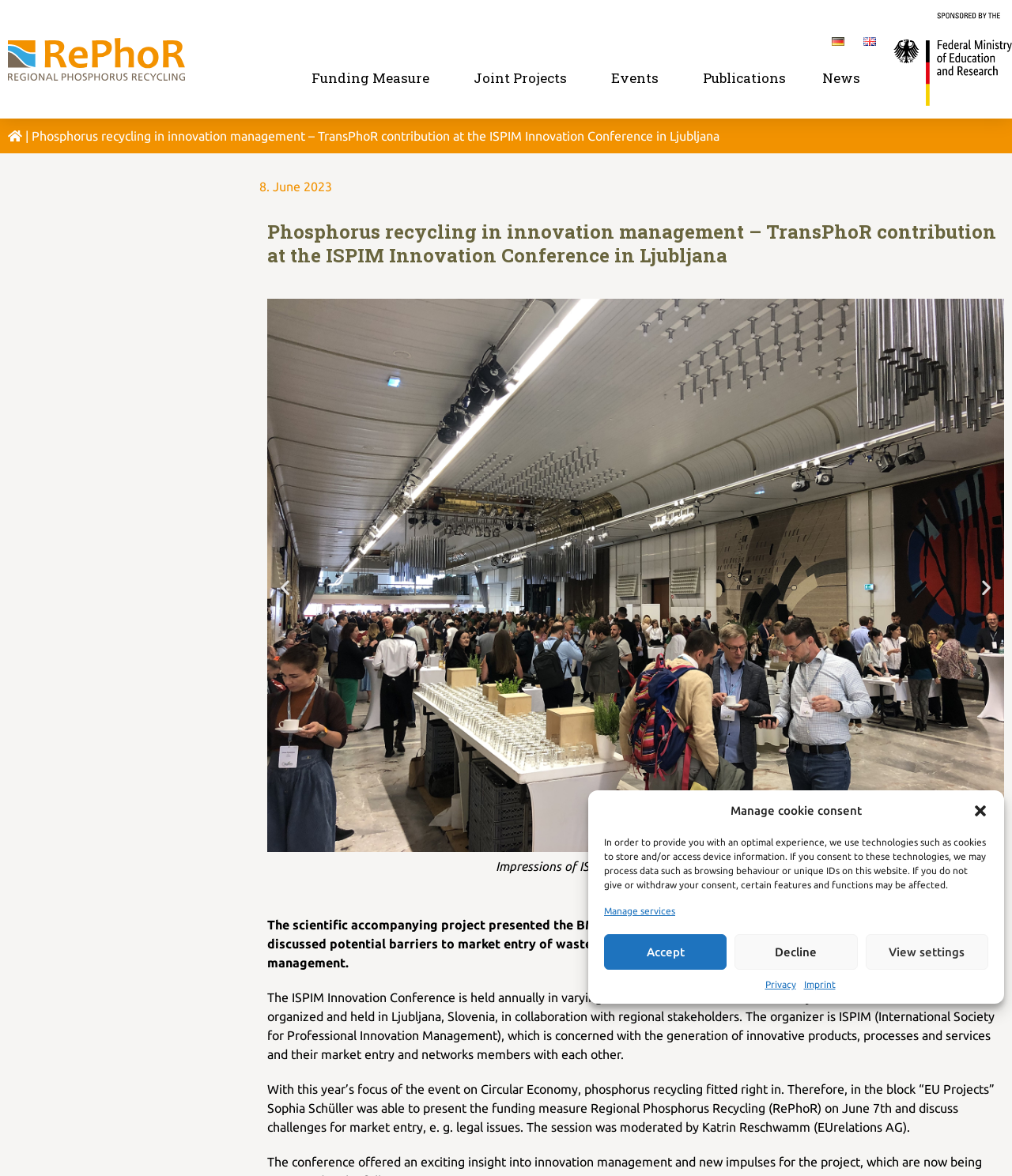Give the bounding box coordinates for this UI element: "Imprint". The coordinates should be four float numbers between 0 and 1, arranged as [left, top, right, bottom].

[0.794, 0.831, 0.825, 0.843]